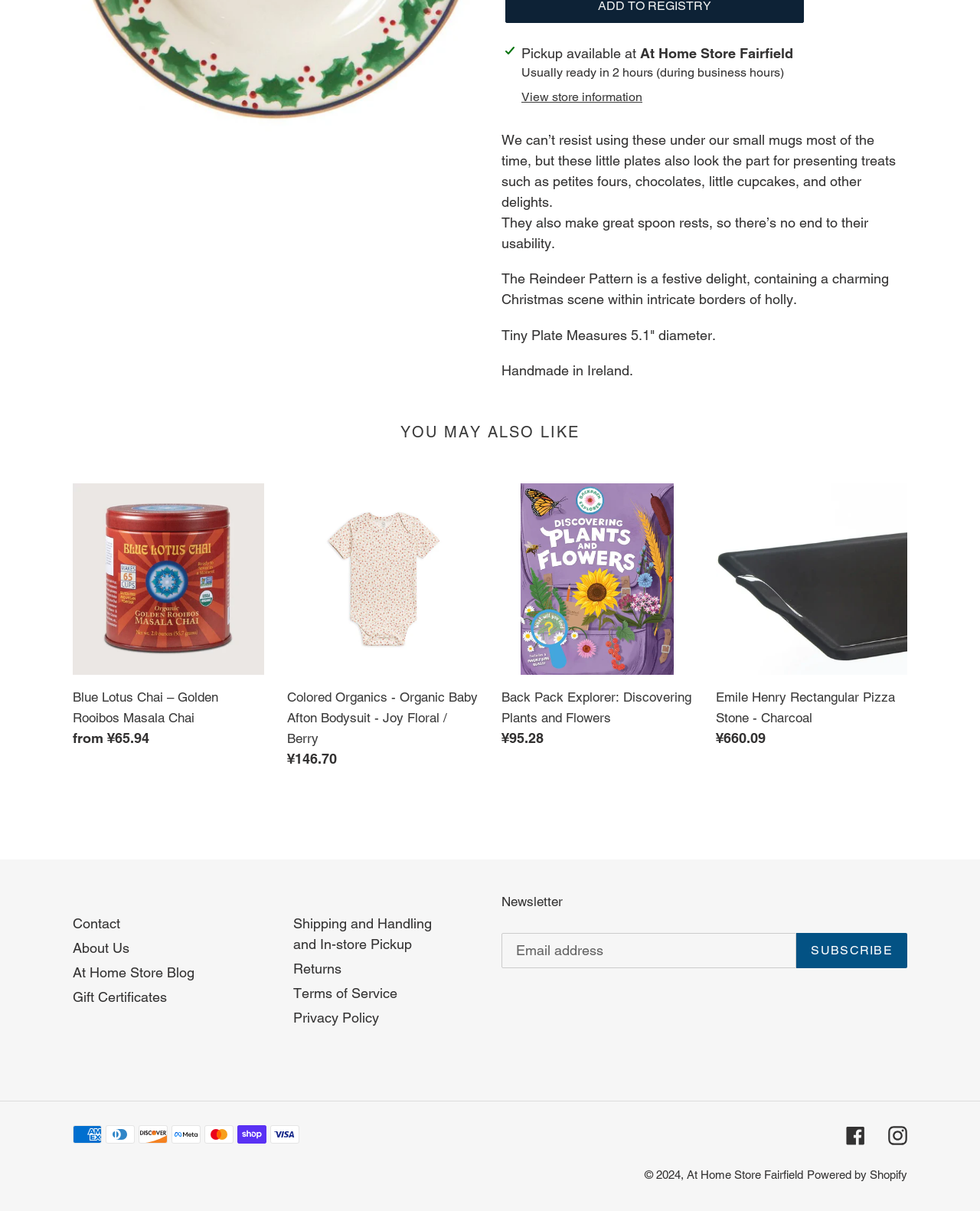Using the description "Subscribe", locate and provide the bounding box of the UI element.

[0.813, 0.77, 0.926, 0.799]